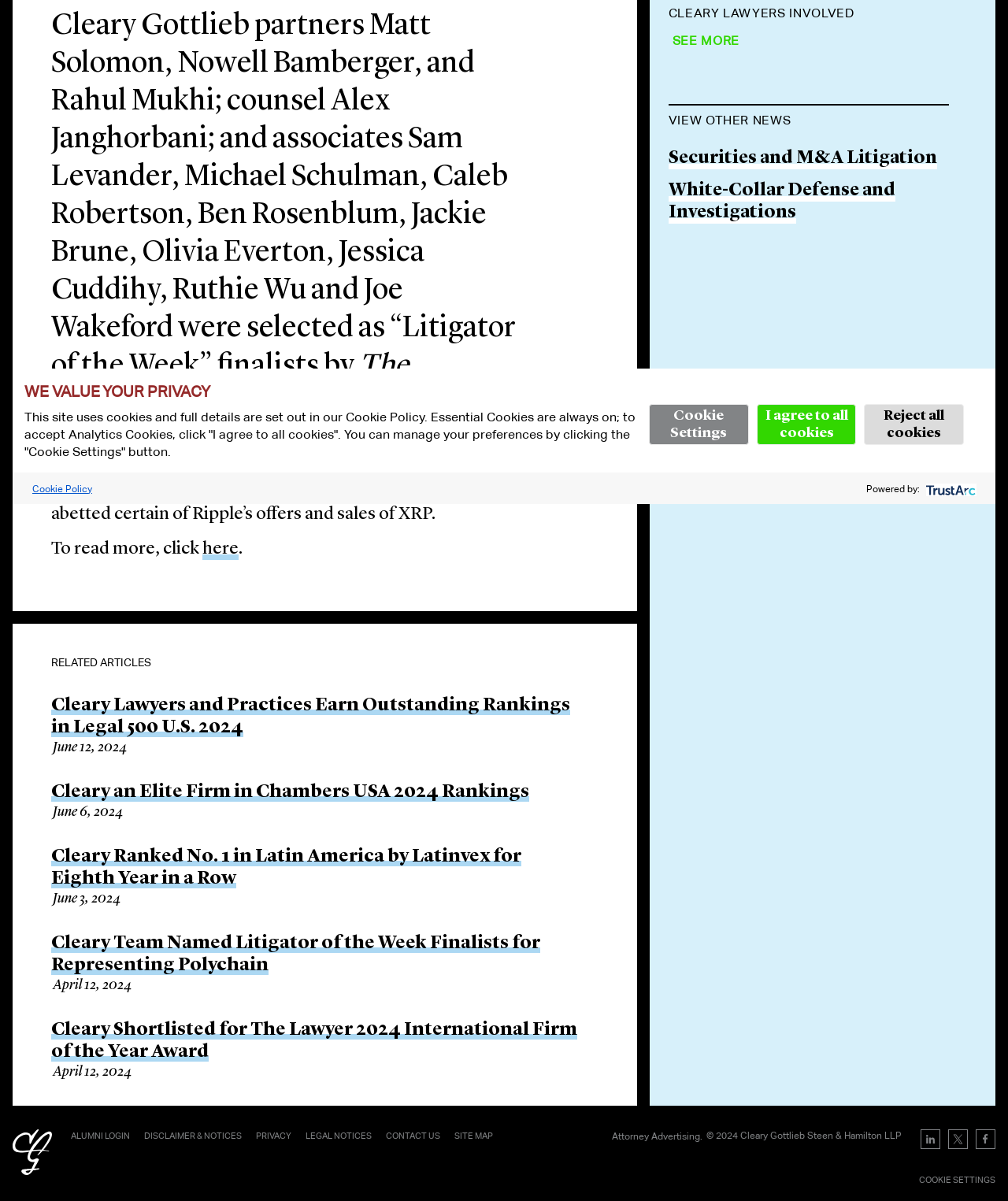Please predict the bounding box coordinates (top-left x, top-left y, bottom-right x, bottom-right y) for the UI element in the screenshot that fits the description: I agree to all cookies

[0.751, 0.336, 0.849, 0.37]